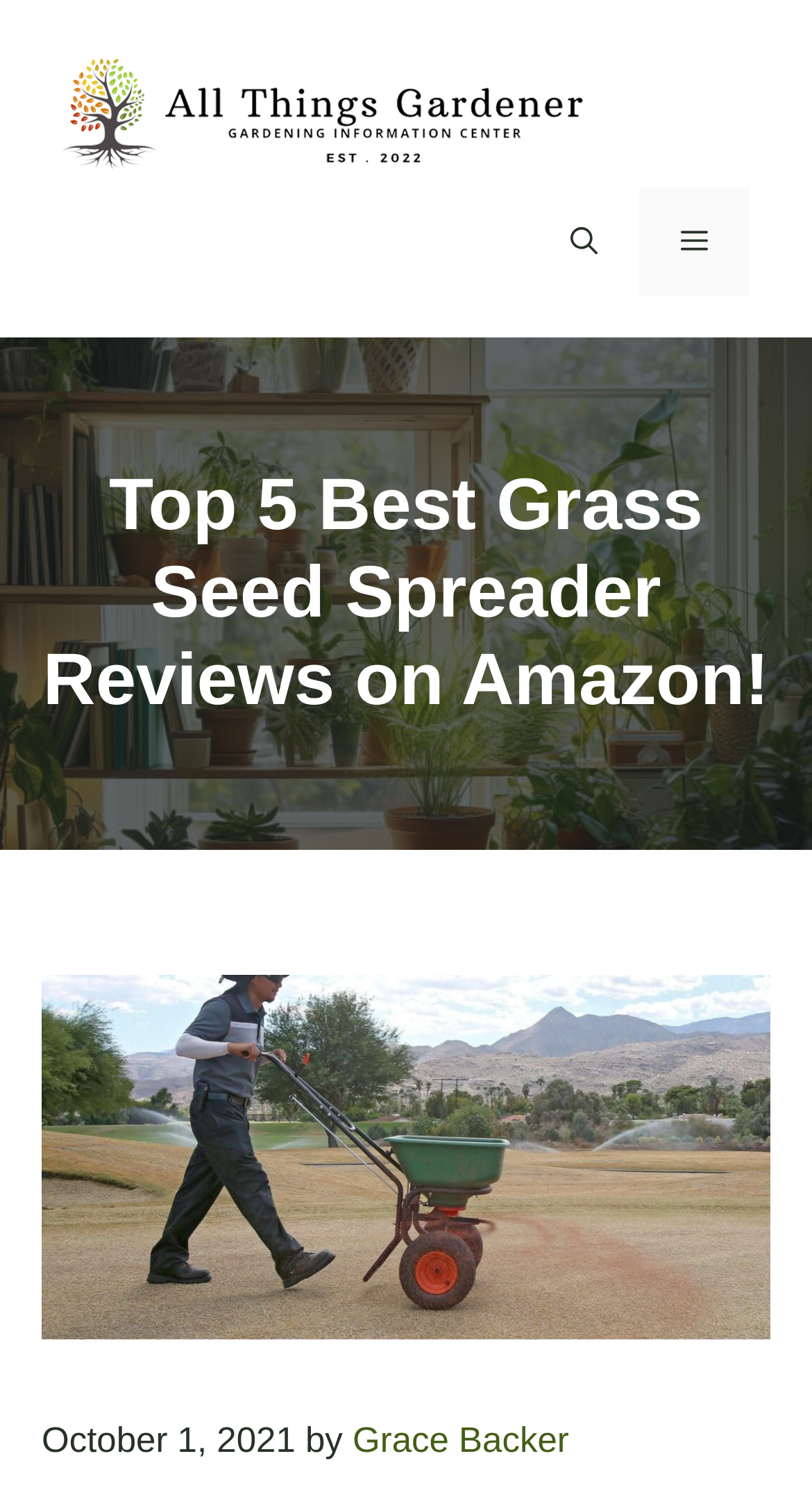Create an in-depth description of the webpage, covering main sections.

The webpage is about reviewing the top 5 best grass seed spreaders on Amazon. At the top of the page, there is a banner with the site's name, "All Things Gardener", accompanied by an image of the same name. Below the banner, there is a navigation section with a mobile toggle button, an "Open search" button, and a "MENU" button that expands to a slide-out menu.

The main content of the page is headed by a title, "Top 5 Best Grass Seed Spreader Reviews on Amazon!", which is accompanied by an image of a grass seed spreader. Below the title, there is a section with the date "October 1, 2021" and the author's name, "Grace Backer".